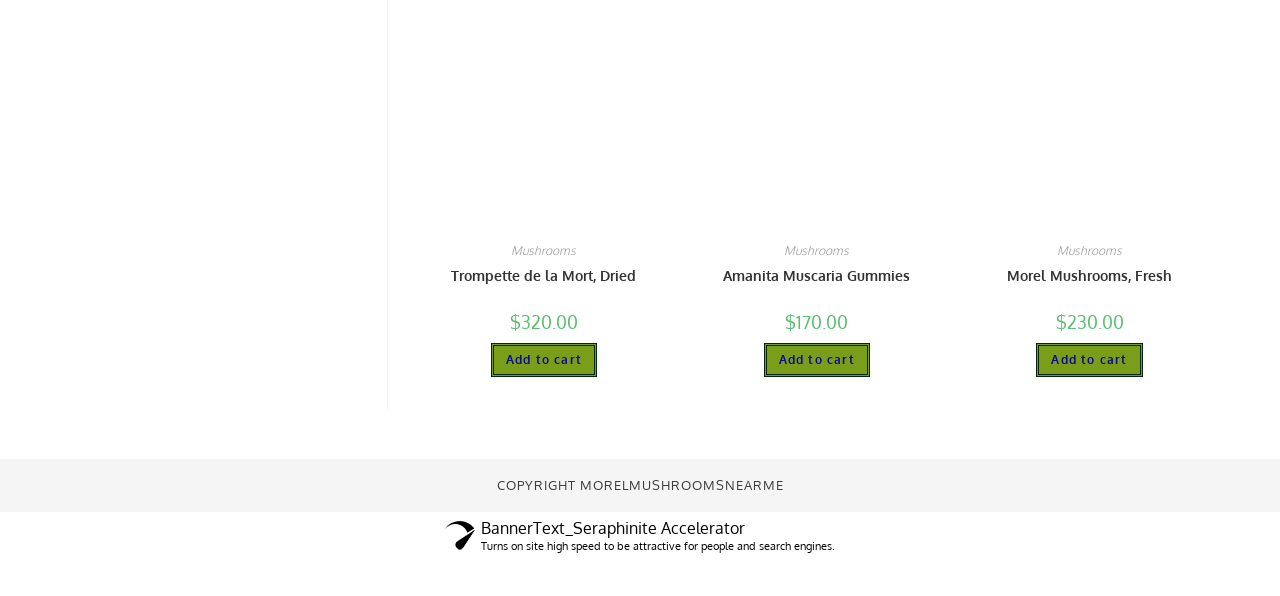Based on the element description: "alt="Morel Mushrooms, Fresh"", identify the bounding box coordinates for this UI element. The coordinates must be four float numbers between 0 and 1, listed as [left, top, right, bottom].

[0.75, 0.73, 0.953, 0.762]